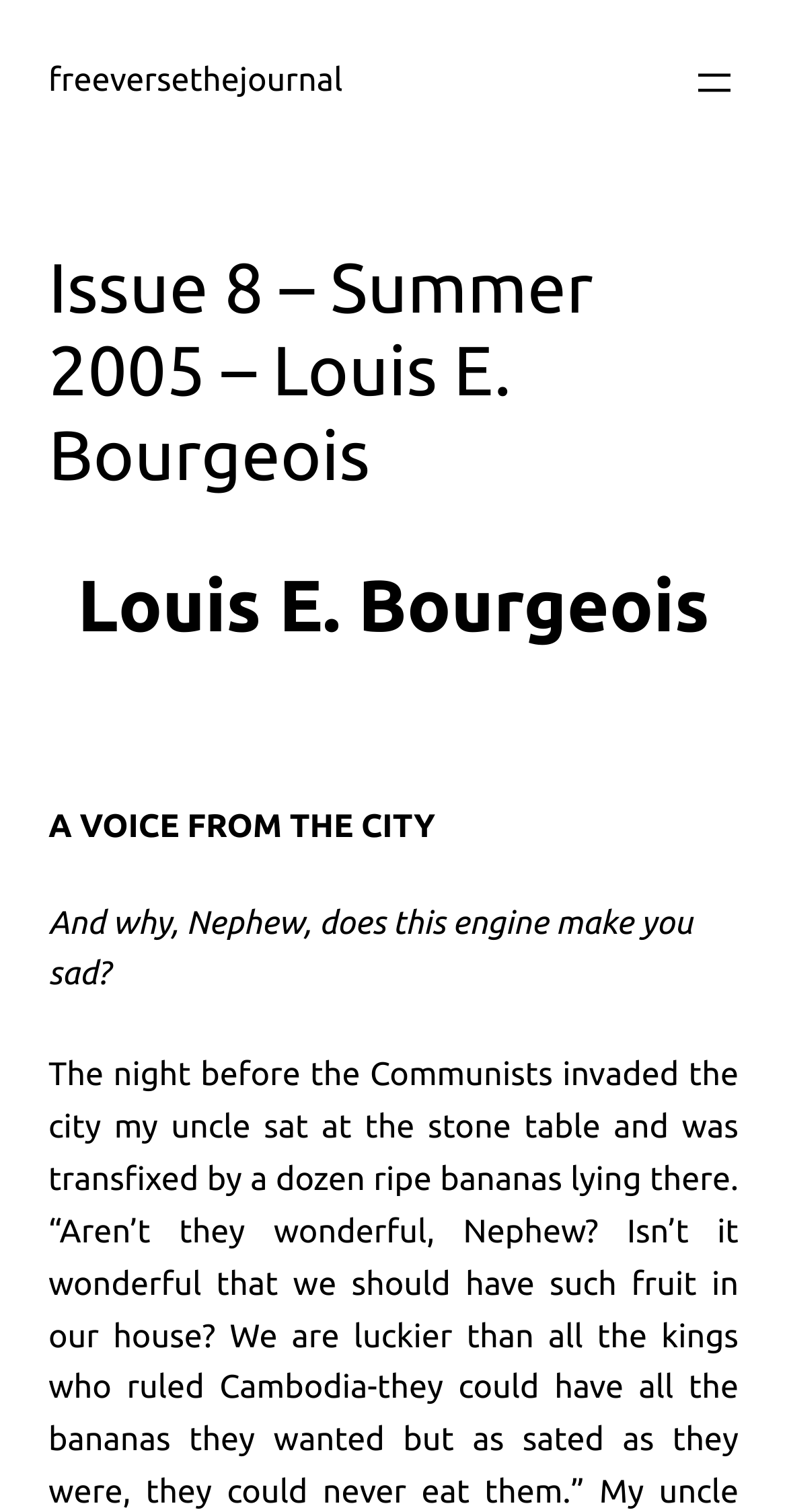What is the name of the author?
Using the visual information, answer the question in a single word or phrase.

Louis E. Bourgeois